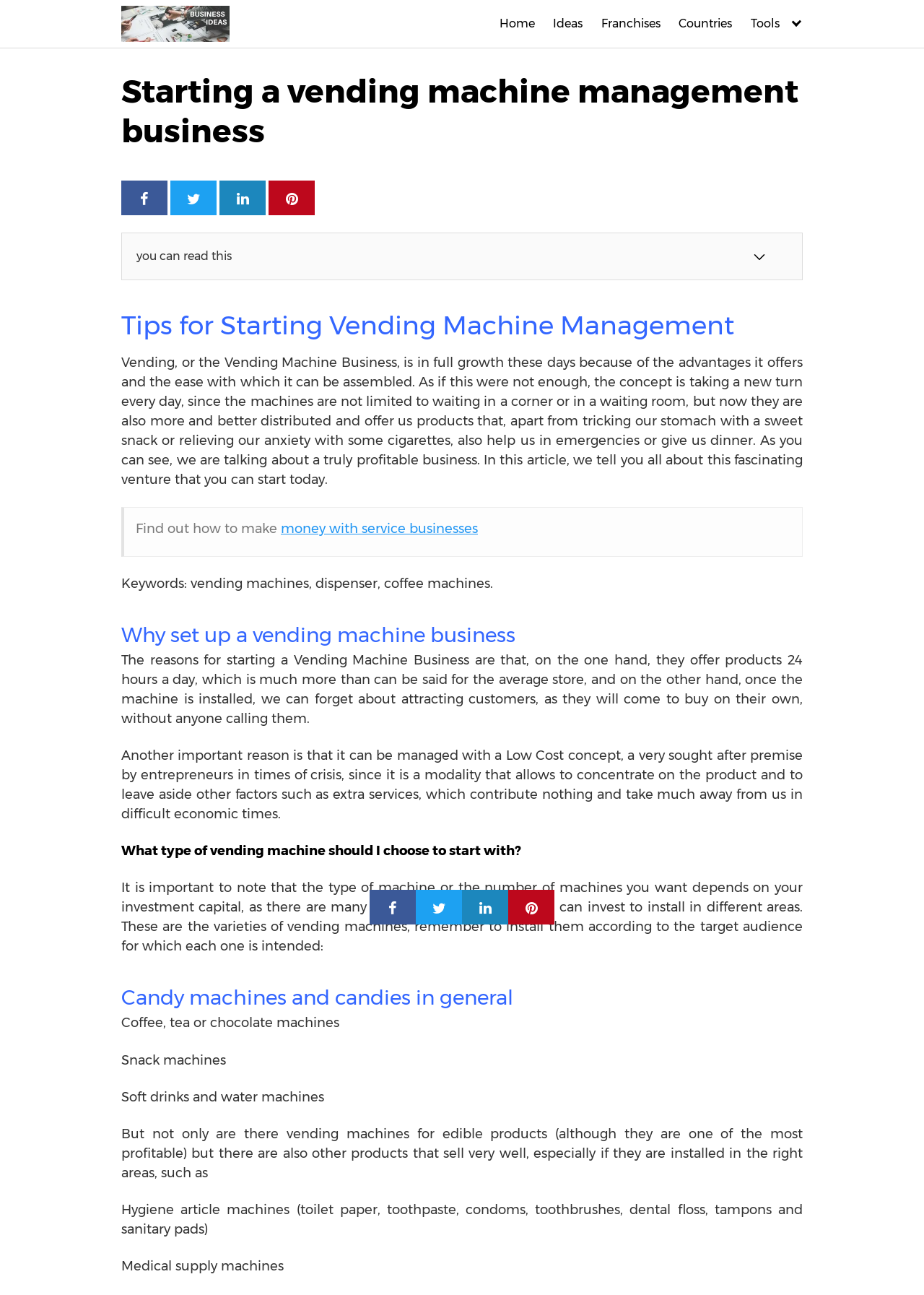Please answer the following query using a single word or phrase: 
What is one advantage of a vending machine business?

24/7 operation